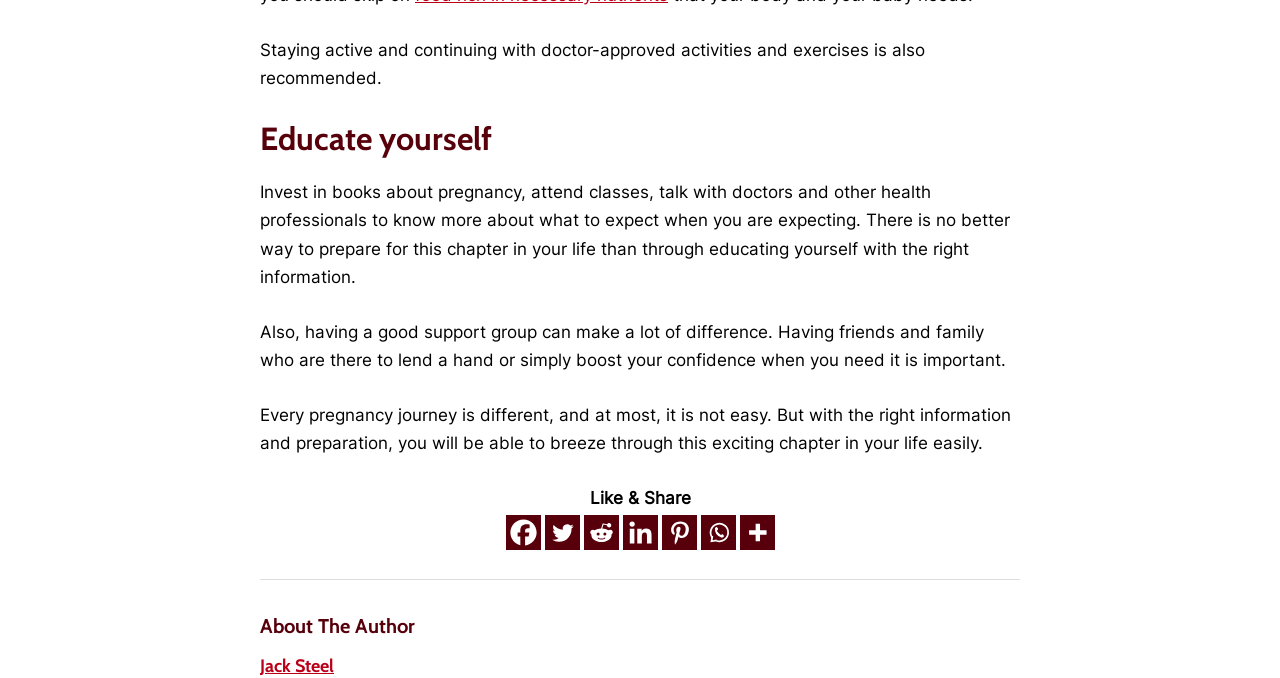Please locate the bounding box coordinates of the element's region that needs to be clicked to follow the instruction: "View more sharing options". The bounding box coordinates should be provided as four float numbers between 0 and 1, i.e., [left, top, right, bottom].

[0.578, 0.76, 0.605, 0.812]